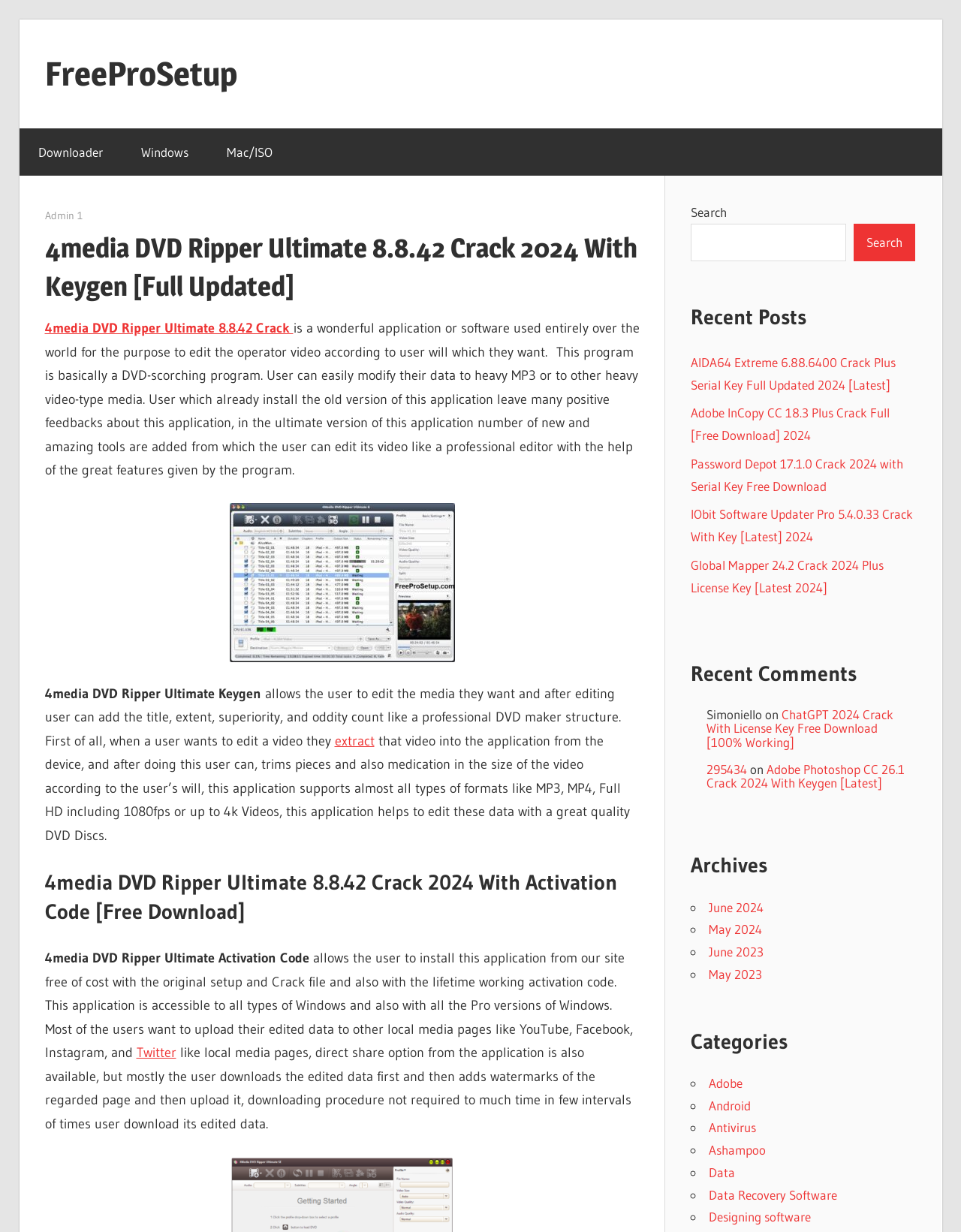What types of formats does 4media DVD Ripper Ultimate support?
Please provide a single word or phrase answer based on the image.

MP3, MP4, Full HD, 4k Videos